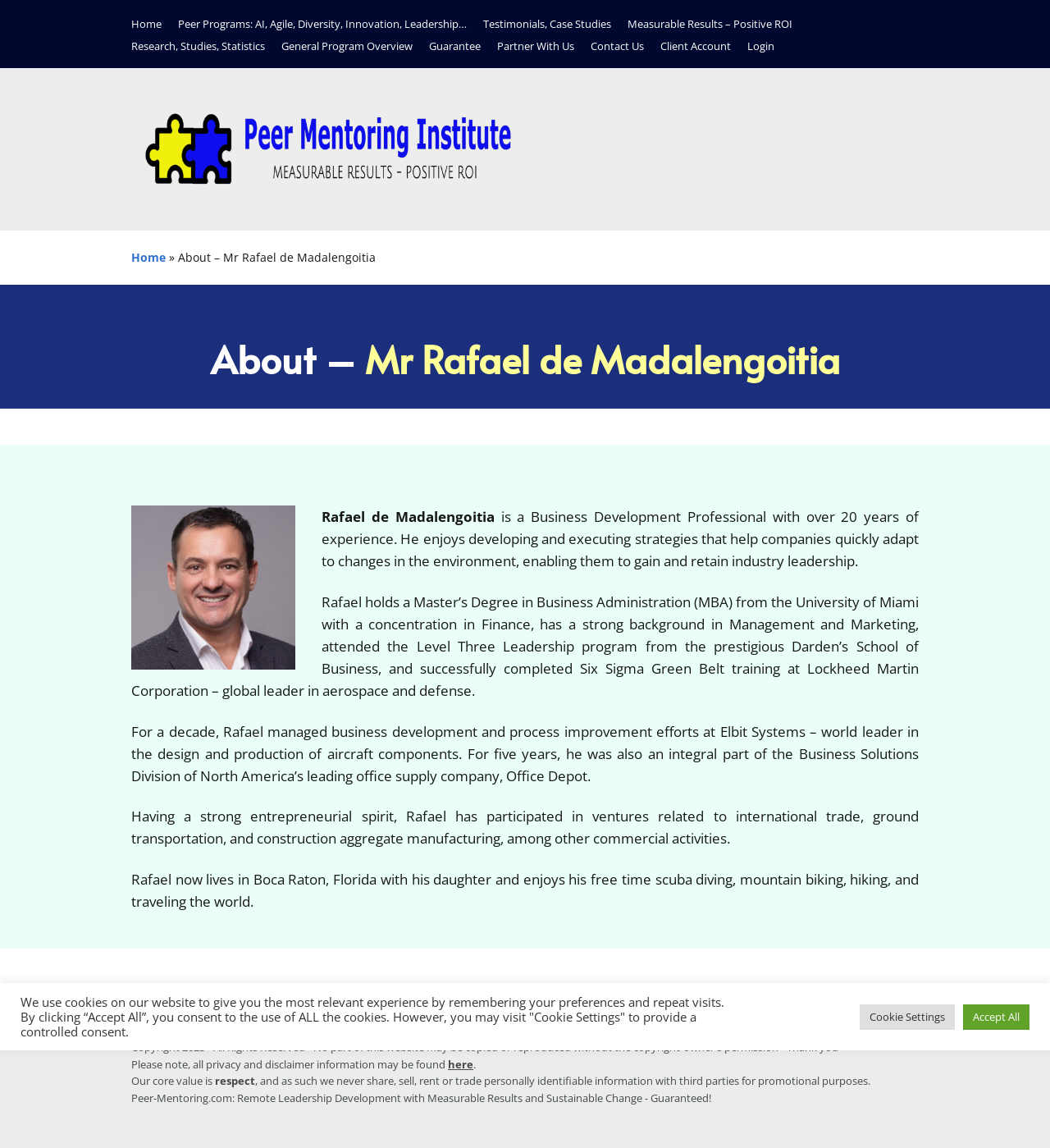Extract the main title from the webpage.

Peer Mentoring Institute